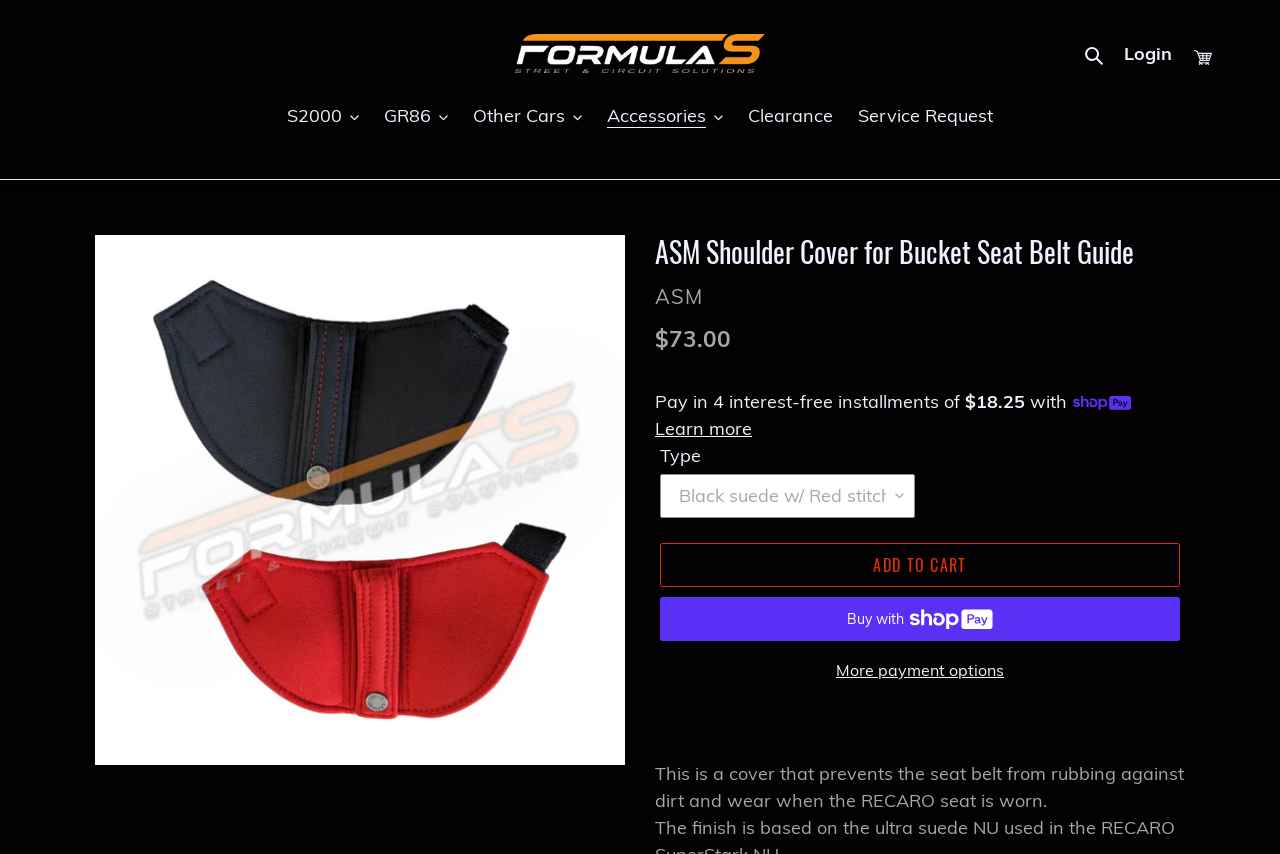What is the purpose of the product?
Answer the question with a detailed and thorough explanation.

I determined the purpose of the product by reading the static text element 'This is a cover that prevents the seat belt from rubbing against dirt and wear when the RECARO seat is worn.', which explains the purpose of the product.